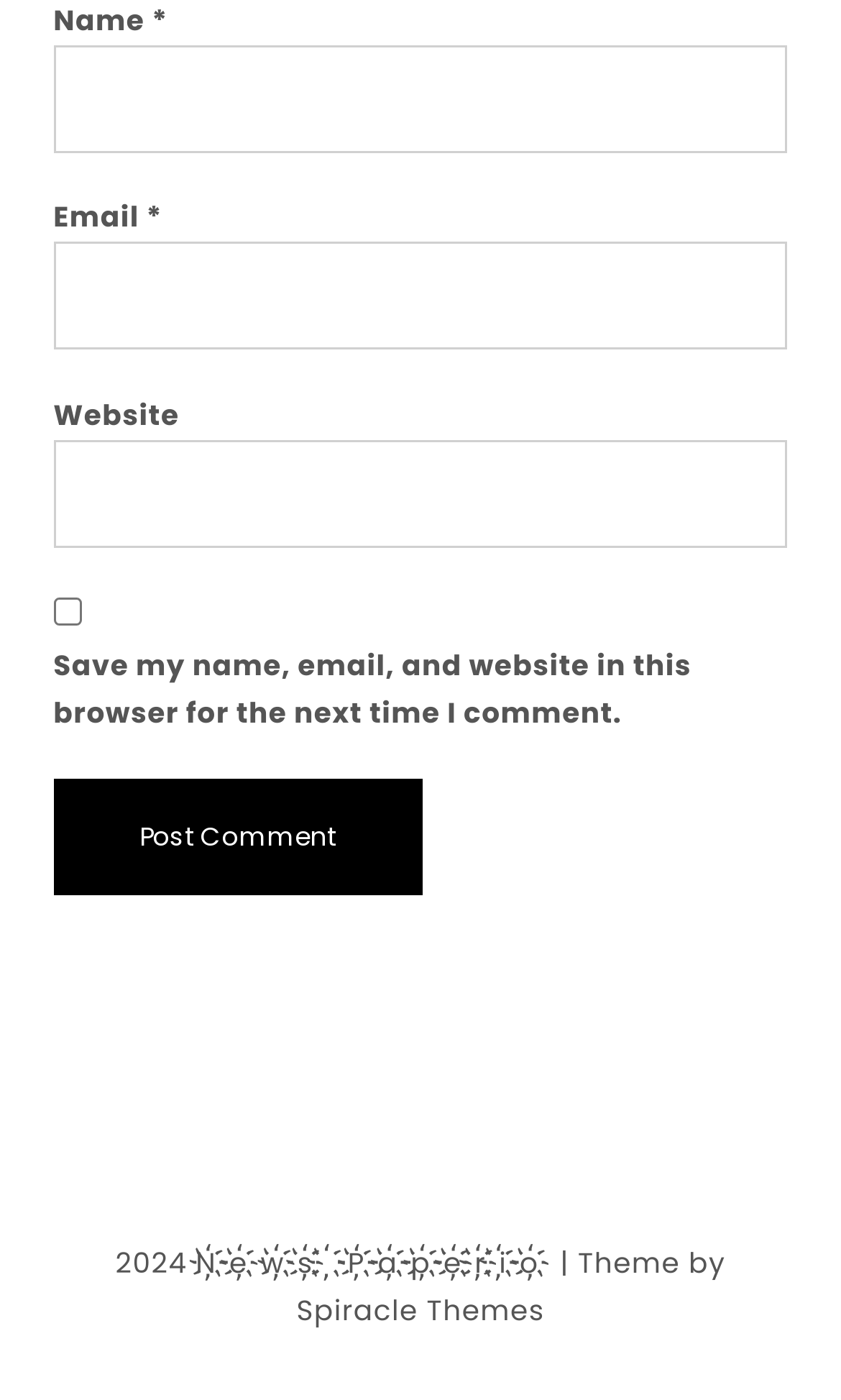What is the purpose of the checkbox?
Give a detailed explanation using the information visible in the image.

The checkbox is labeled 'Save my name, email, and website in this browser for the next time I comment.' This suggests that its purpose is to save the user's comment information for future use.